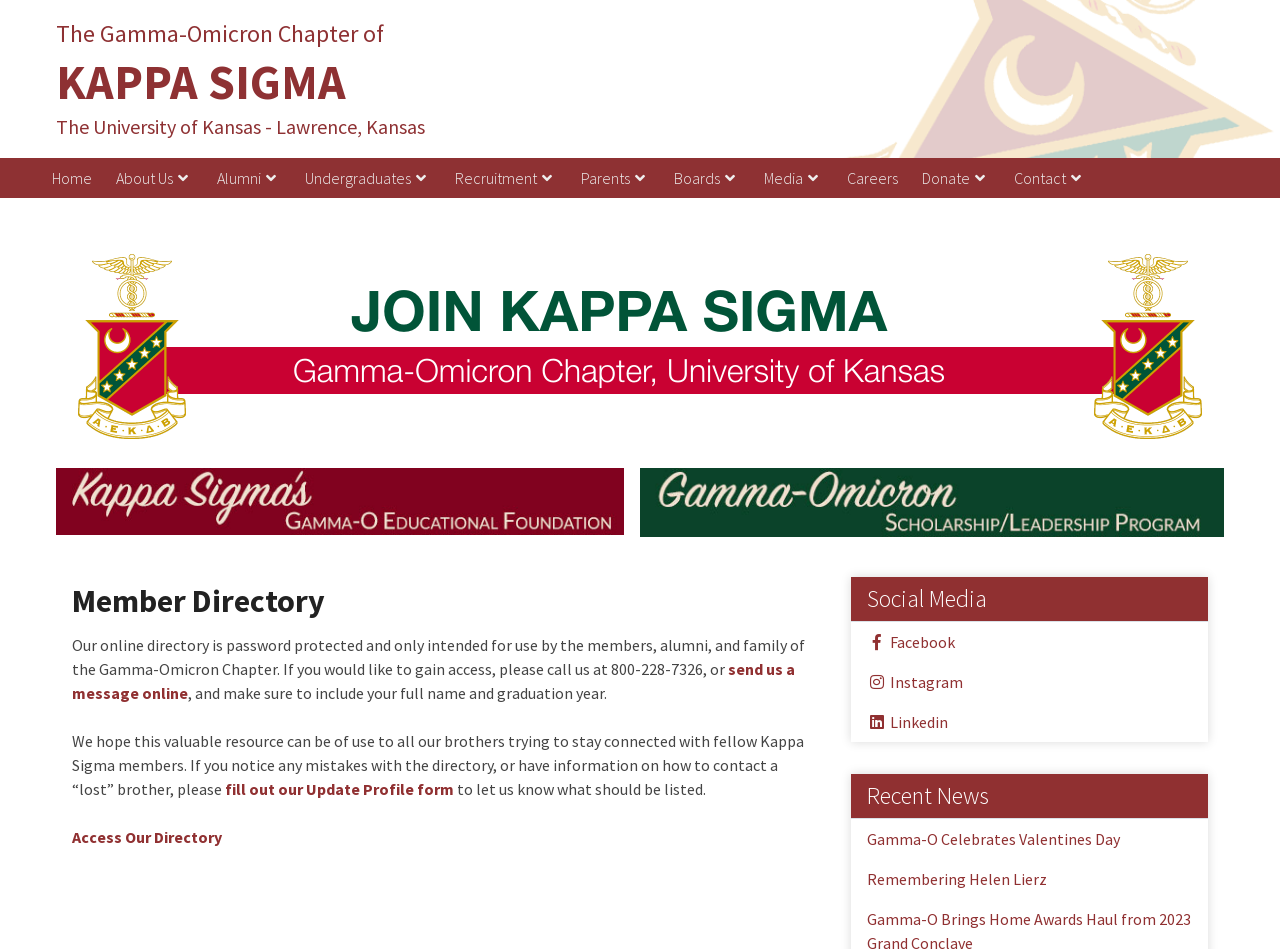Predict the bounding box coordinates of the area that should be clicked to accomplish the following instruction: "Access Member Directory". The bounding box coordinates should consist of four float numbers between 0 and 1, i.e., [left, top, right, bottom].

[0.056, 0.872, 0.173, 0.893]